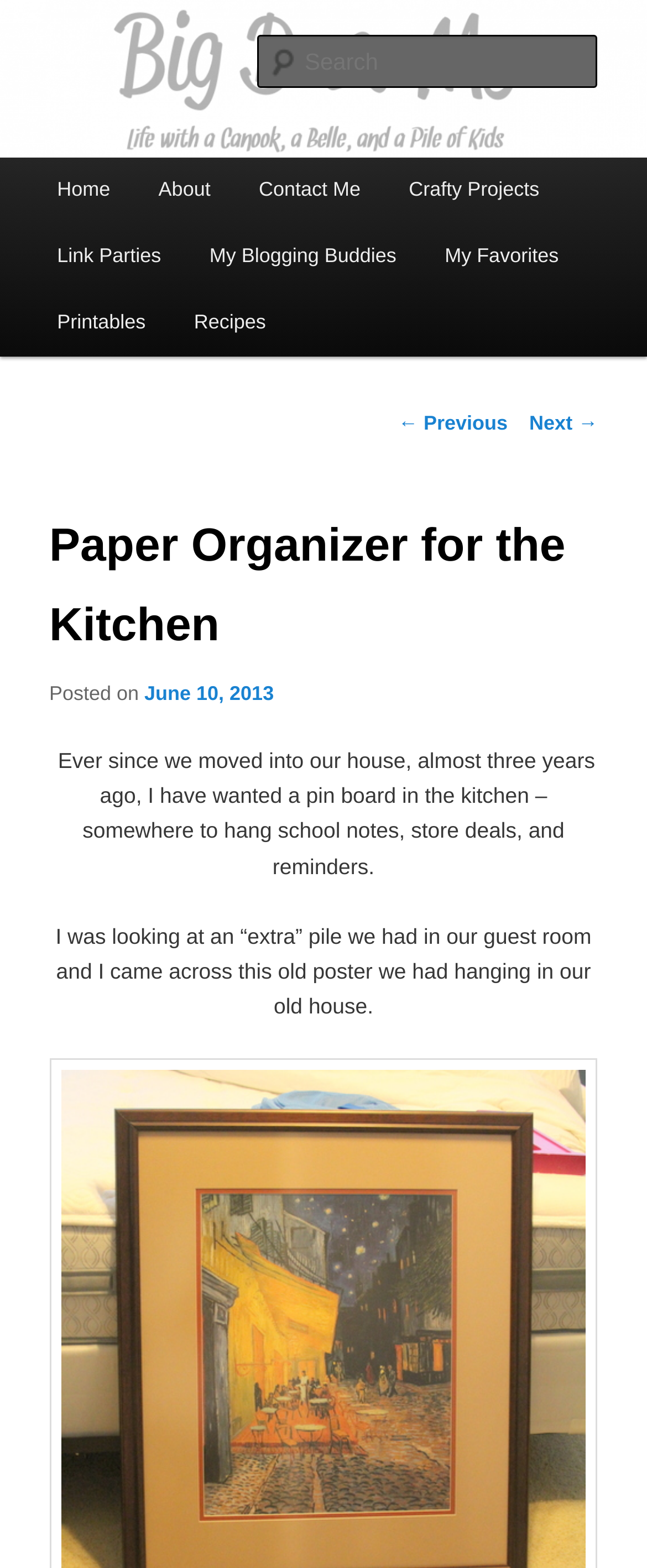Please identify the bounding box coordinates of the element I should click to complete this instruction: 'view previous post'. The coordinates should be given as four float numbers between 0 and 1, like this: [left, top, right, bottom].

[0.615, 0.262, 0.785, 0.277]